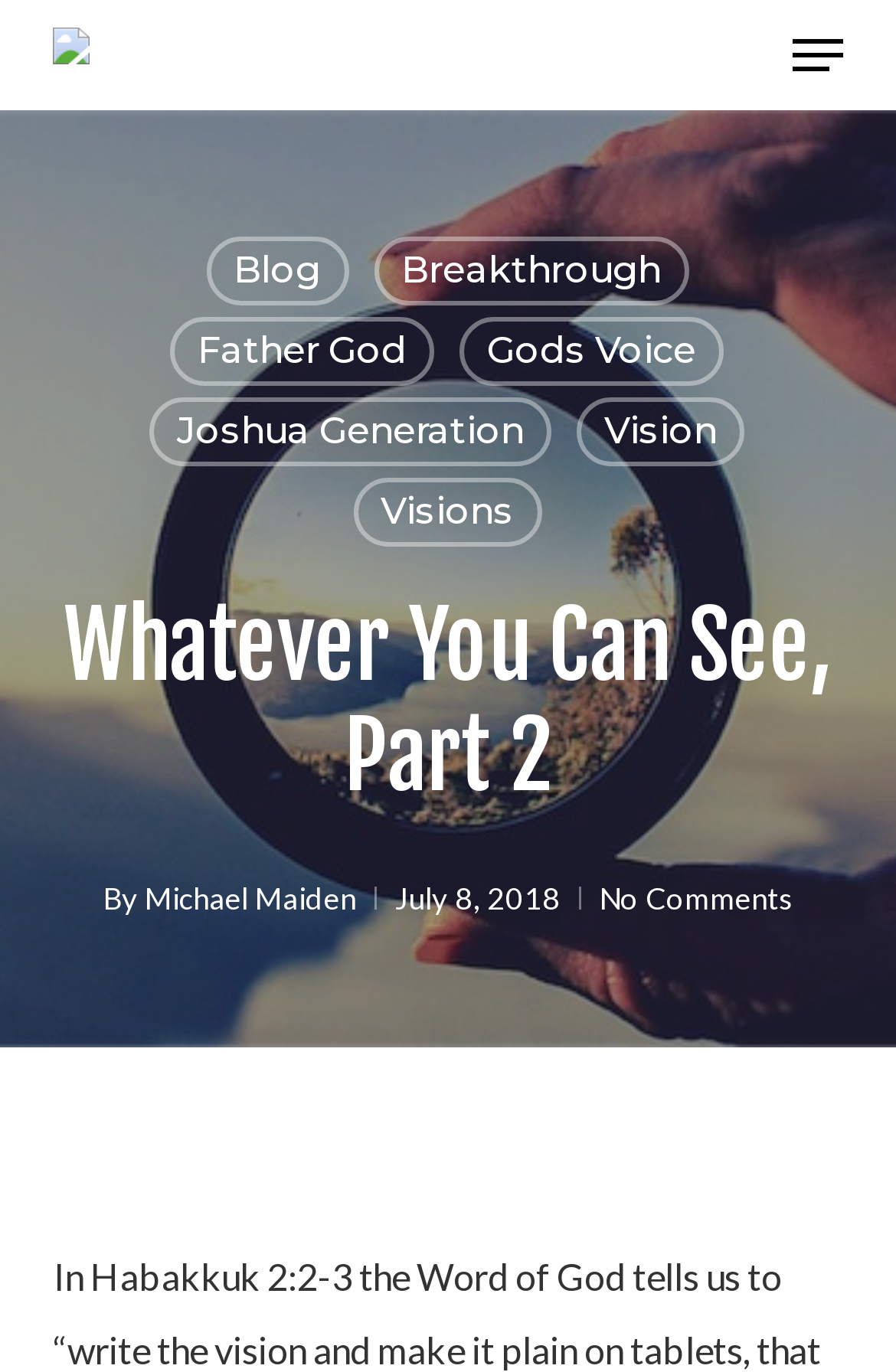Specify the bounding box coordinates of the area to click in order to follow the given instruction: "View the comments section."

[0.669, 0.641, 0.885, 0.668]